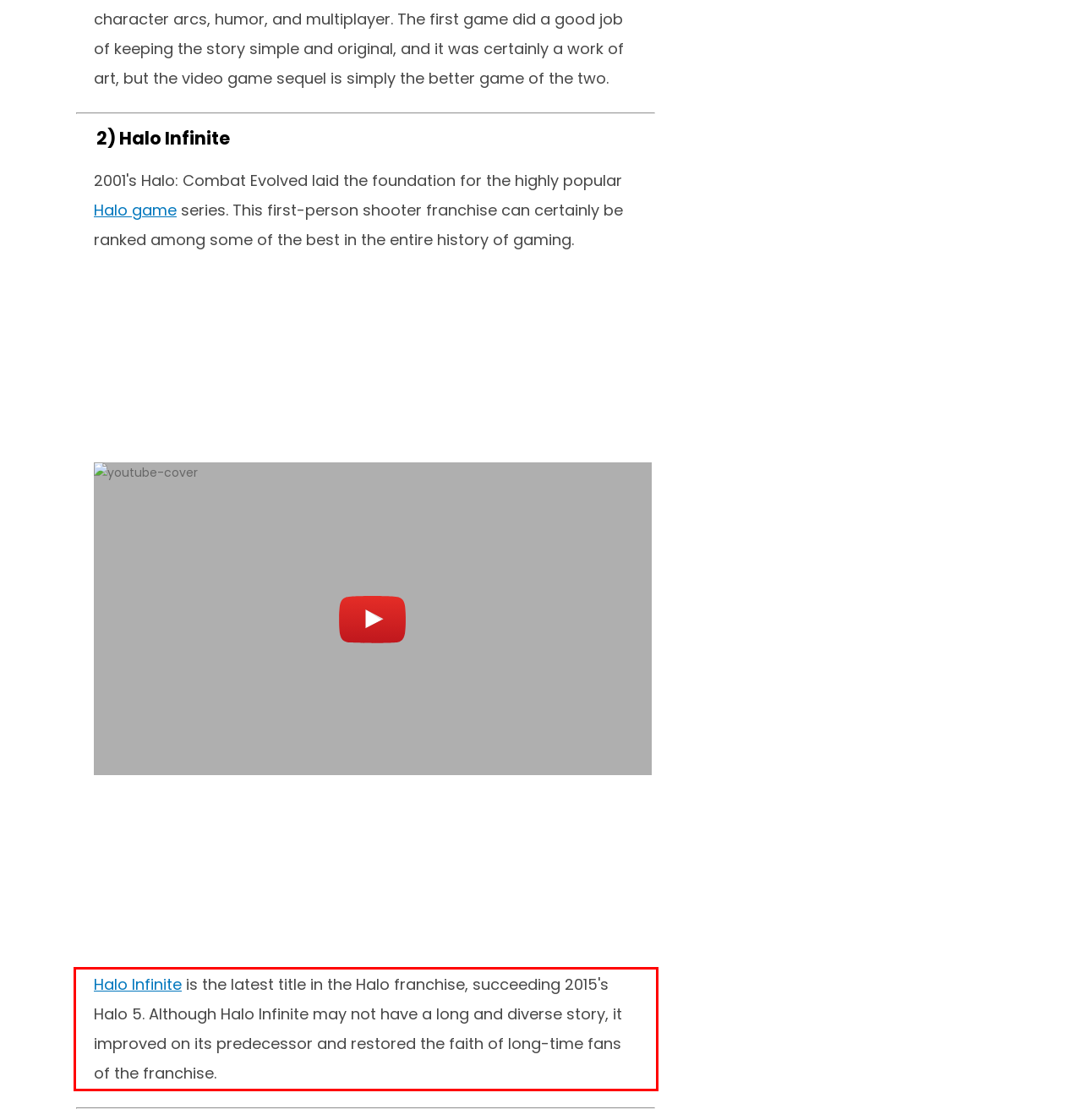Identify the text inside the red bounding box on the provided webpage screenshot by performing OCR.

Halo Infinite is the latest title in the Halo franchise, succeeding 2015's Halo 5. Although Halo Infinite may not have a long and diverse story, it improved on its predecessor and restored the faith of long-time fans of the franchise.